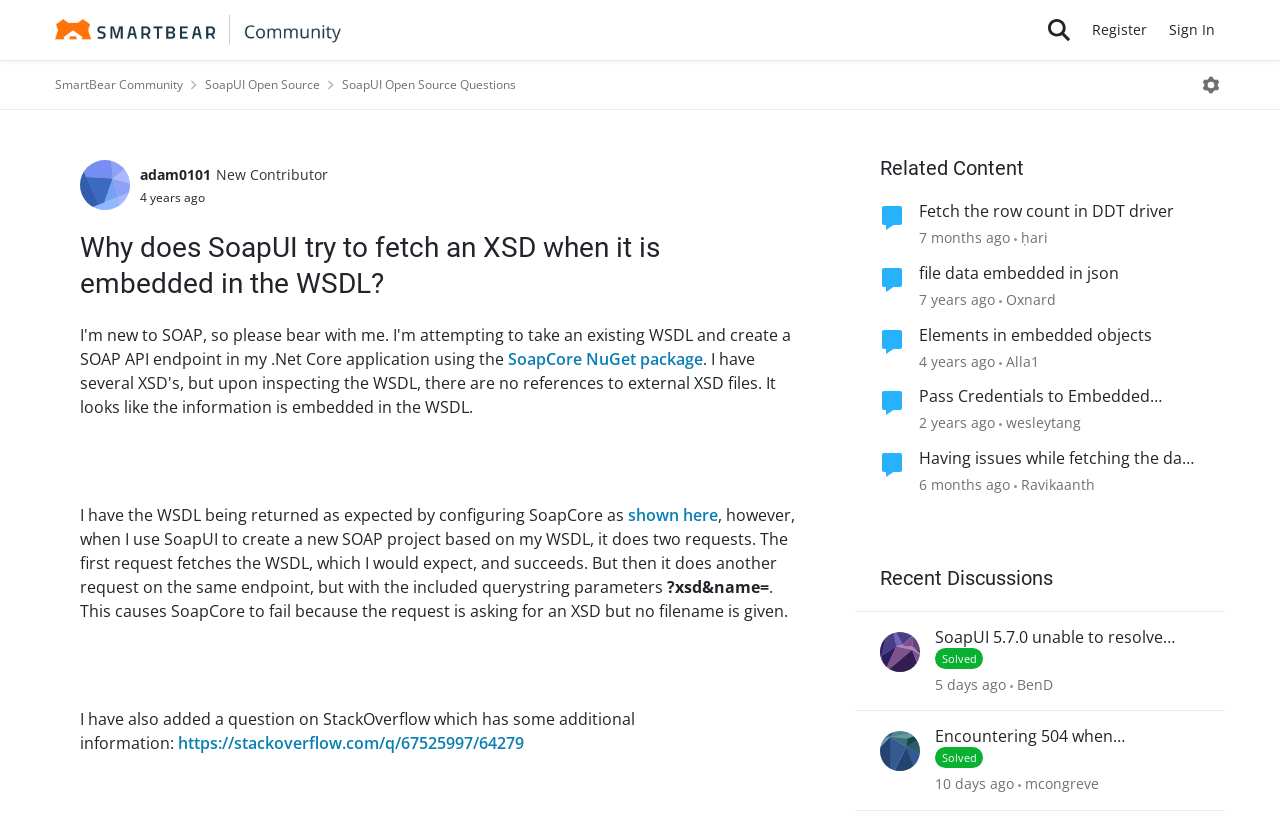Find the bounding box coordinates of the area that needs to be clicked in order to achieve the following instruction: "Check the related content 'Fetch the row count in DDT driver'". The coordinates should be specified as four float numbers between 0 and 1, i.e., [left, top, right, bottom].

[0.718, 0.247, 0.917, 0.272]